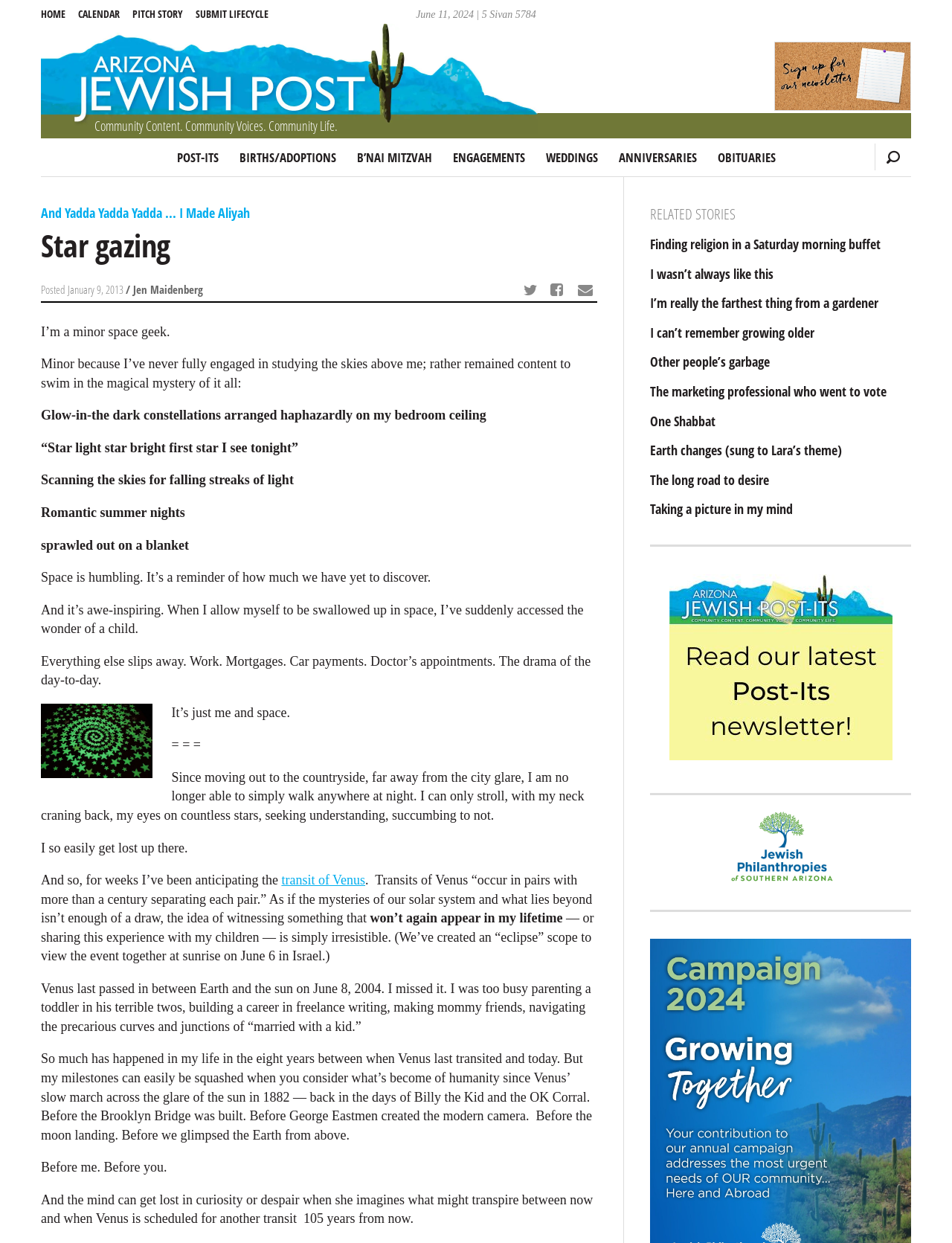What is the name of the publication?
Provide a fully detailed and comprehensive answer to the question.

I found the name of the publication by looking at the image 'AZ Jewish Post' which is located at the top of the webpage. The image is also a link to the publication's homepage.